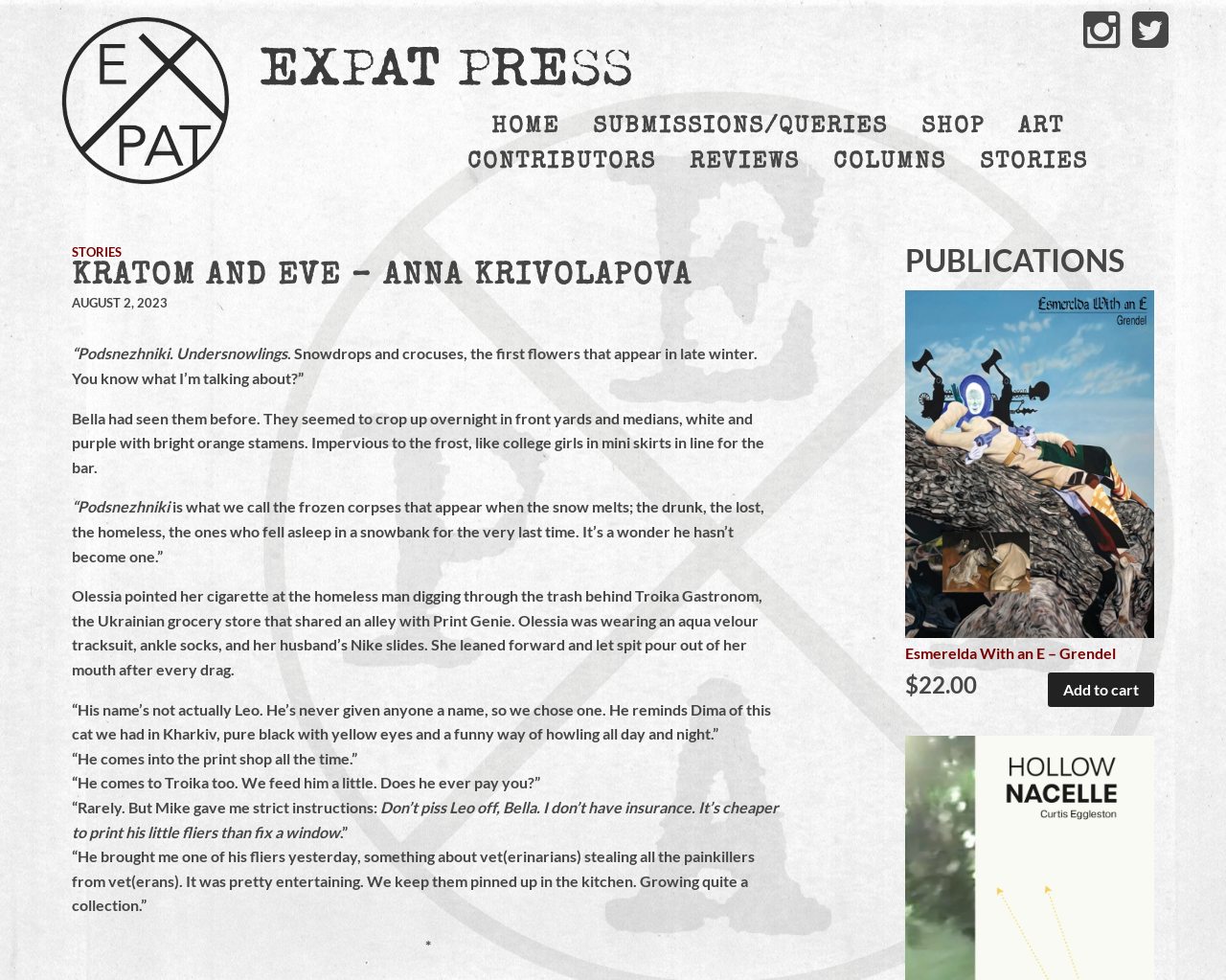Please identify the bounding box coordinates for the region that you need to click to follow this instruction: "Read publication 'Esmerelda With an E – Grendel'".

[0.738, 0.656, 0.91, 0.675]